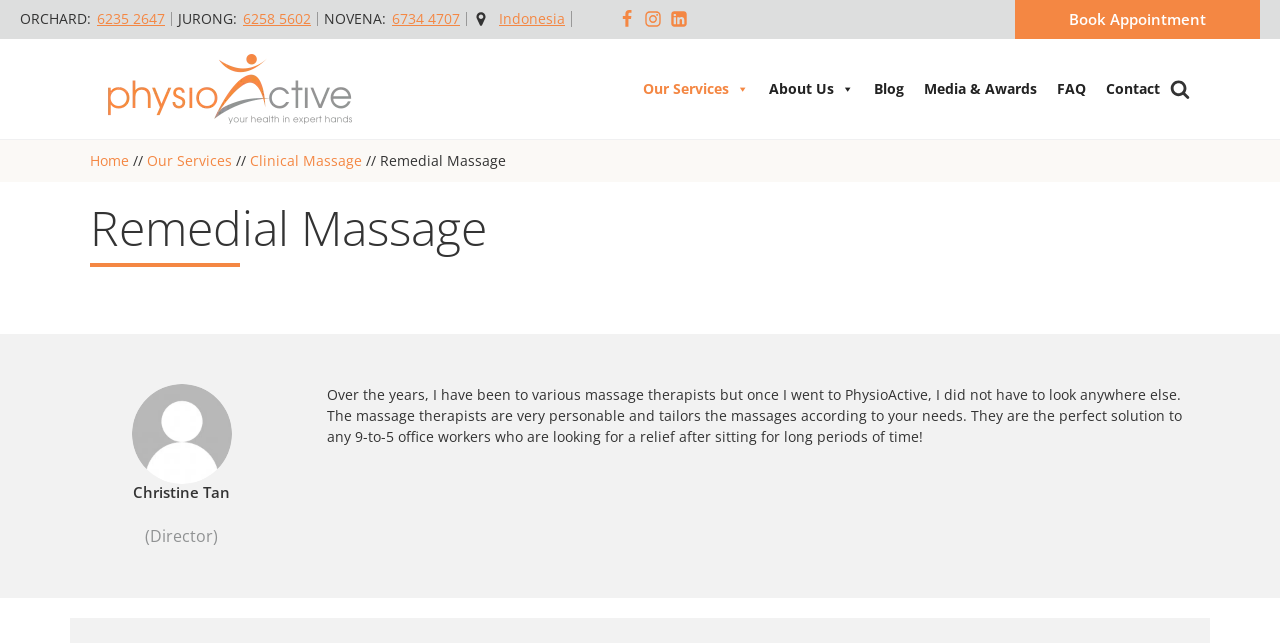Provide a one-word or short-phrase answer to the question:
What is the purpose of remedial massage?

injury recovery and alleviating pain